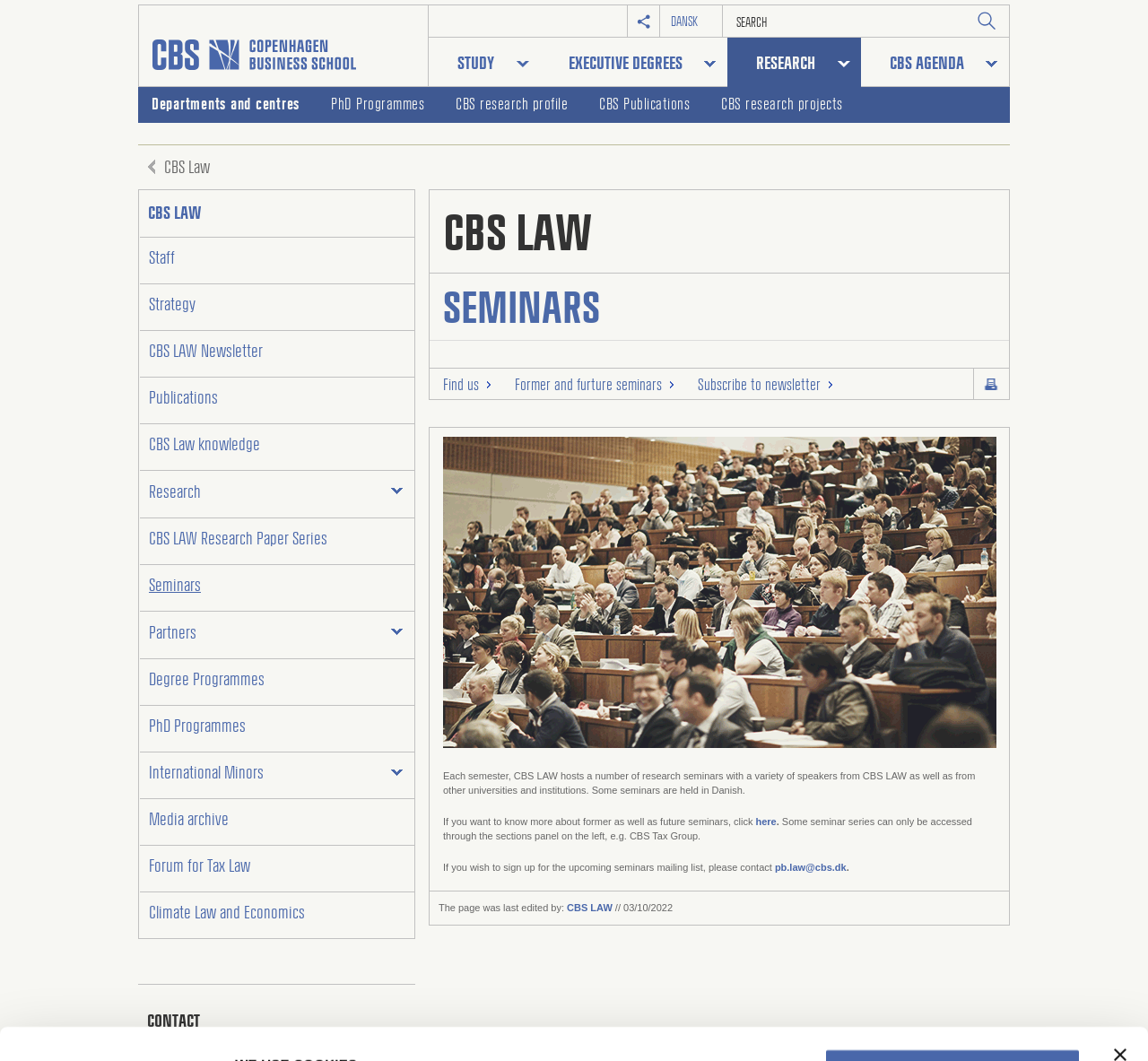Using the element description: "Departments and centres", determine the bounding box coordinates. The coordinates should be in the format [left, top, right, bottom], with values between 0 and 1.

[0.132, 0.09, 0.261, 0.105]